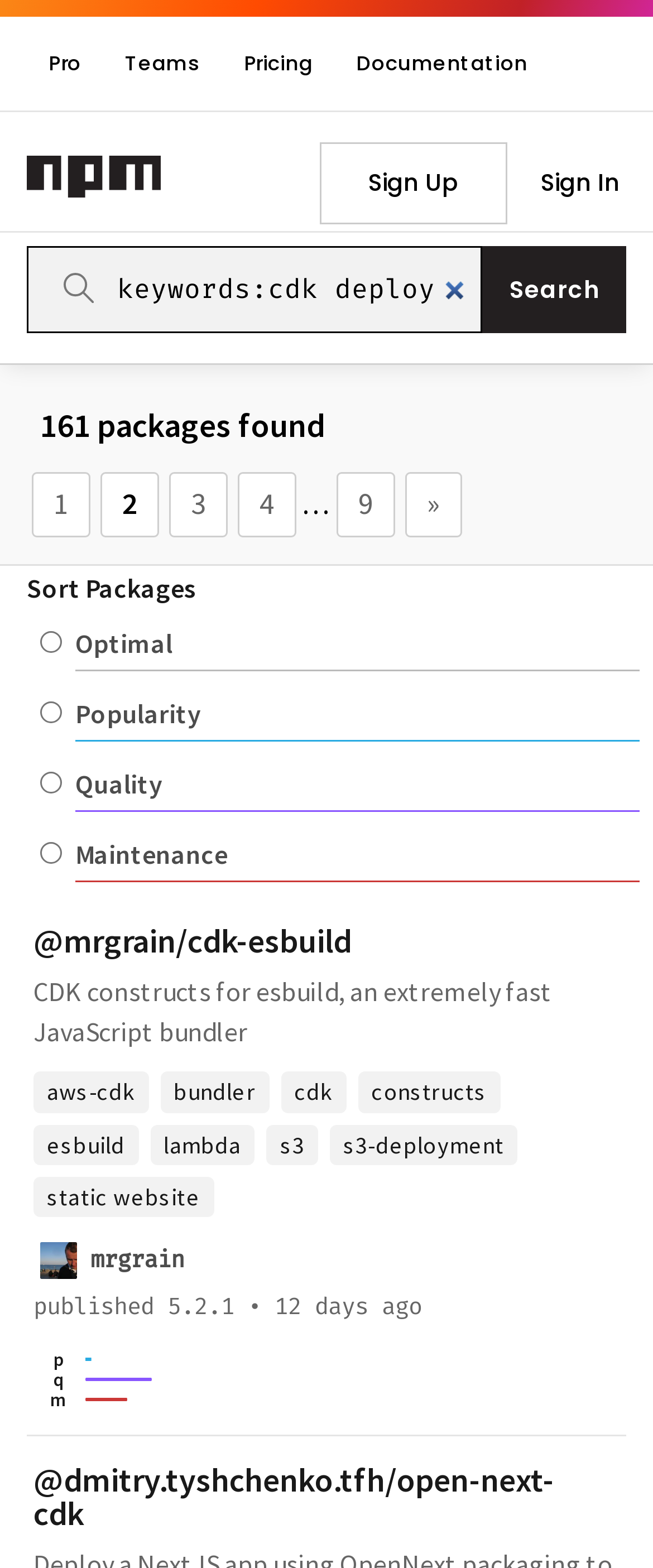Identify the bounding box coordinates for the element that needs to be clicked to fulfill this instruction: "Go to page 1". Provide the coordinates in the format of four float numbers between 0 and 1: [left, top, right, bottom].

[0.049, 0.301, 0.138, 0.342]